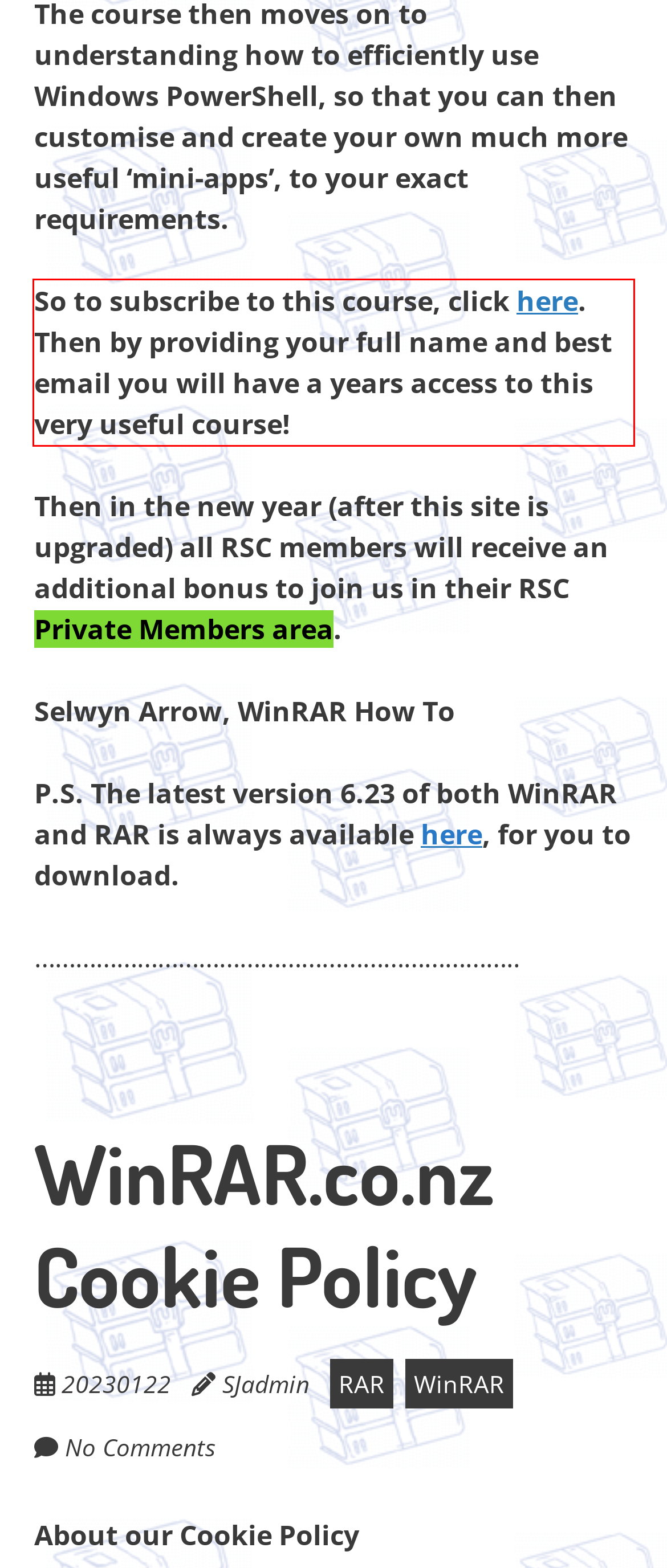Analyze the screenshot of a webpage where a red rectangle is bounding a UI element. Extract and generate the text content within this red bounding box.

So to subscribe to this course, click here. Then by providing your full name and best email you will have a years access to this very useful course!